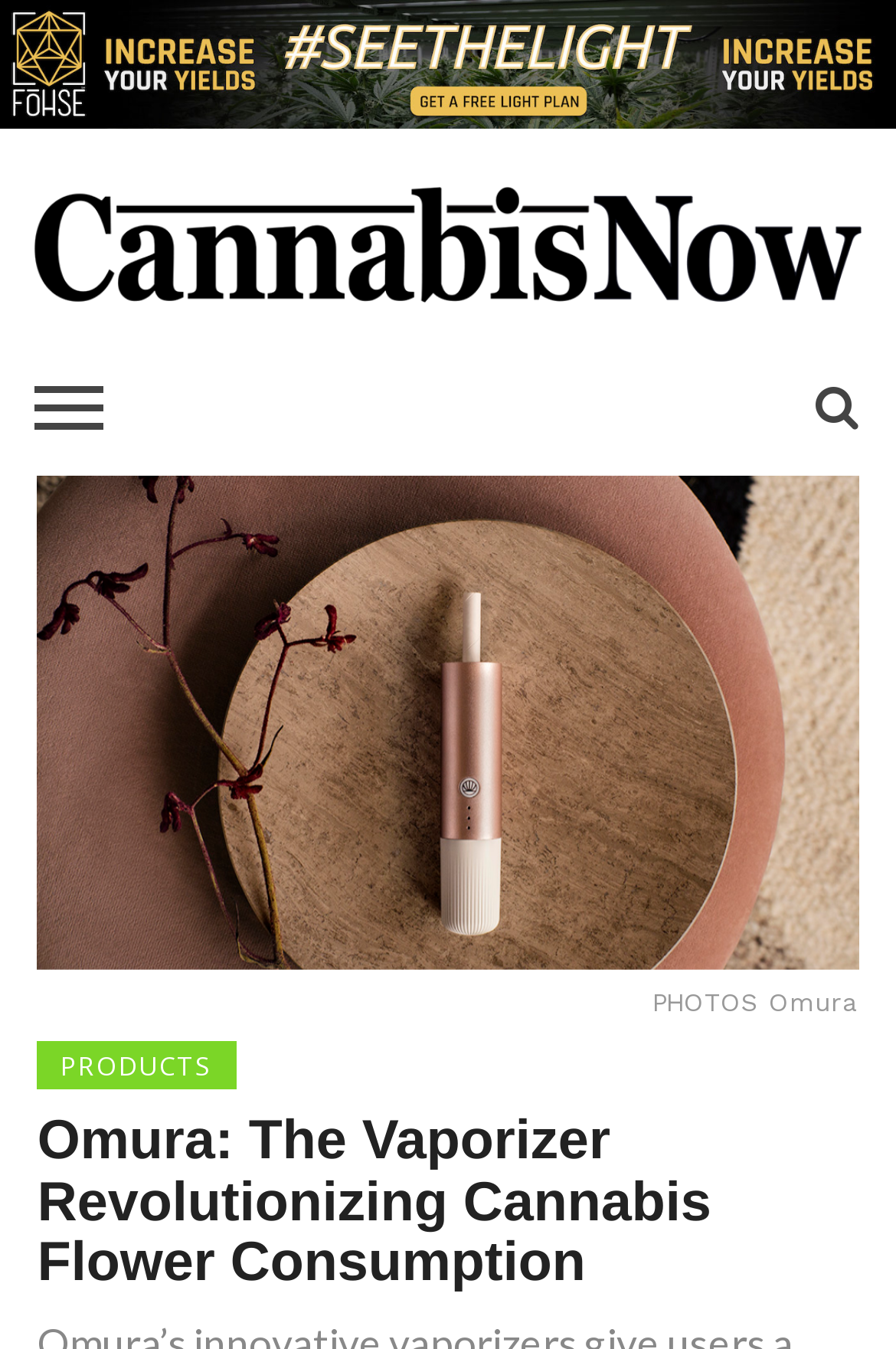Generate the title text from the webpage.

Omura: The Vaporizer Revolutionizing Cannabis Flower Consumption